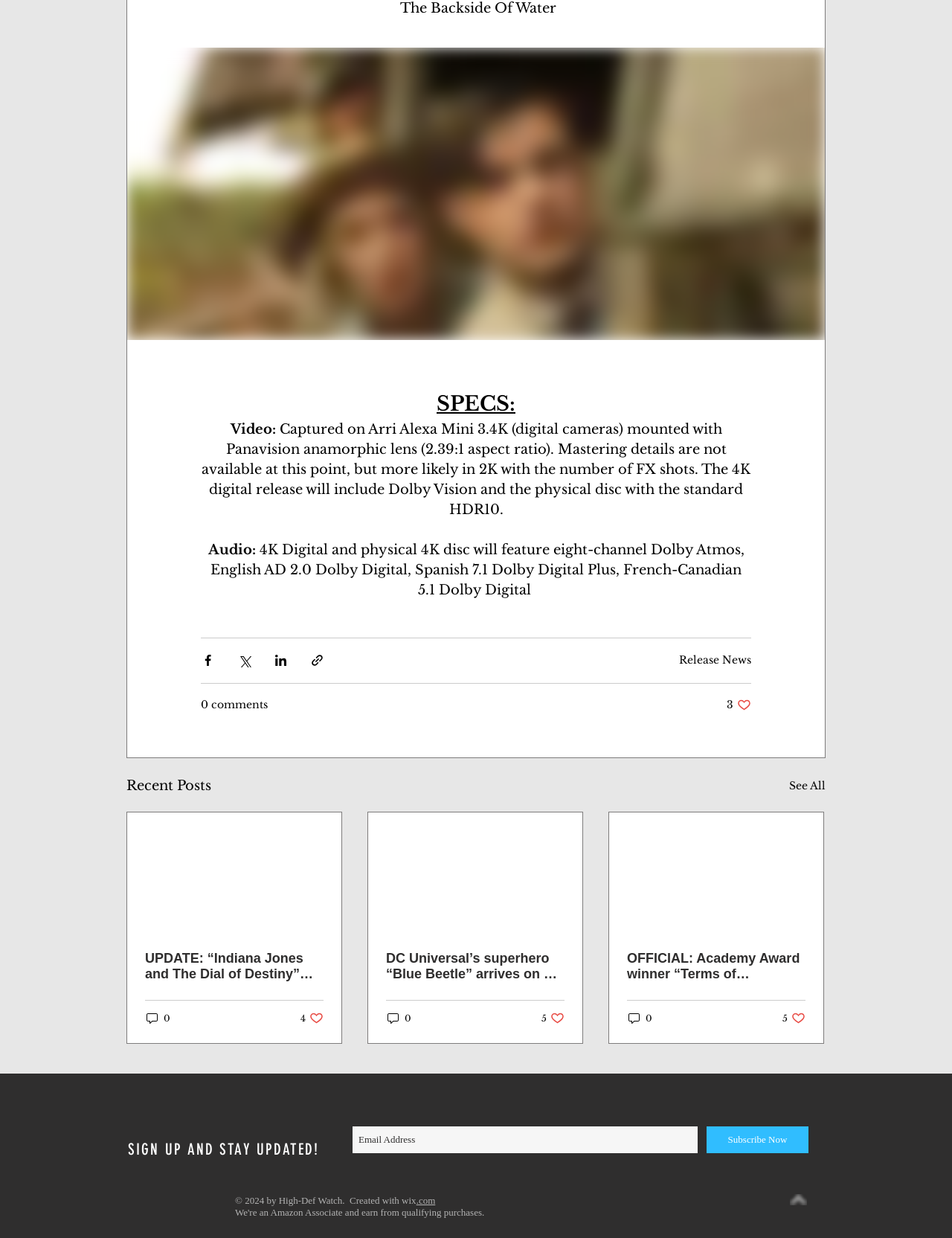Answer succinctly with a single word or phrase:
What is the purpose of the 'Subscribe Now' button?

To subscribe to updates